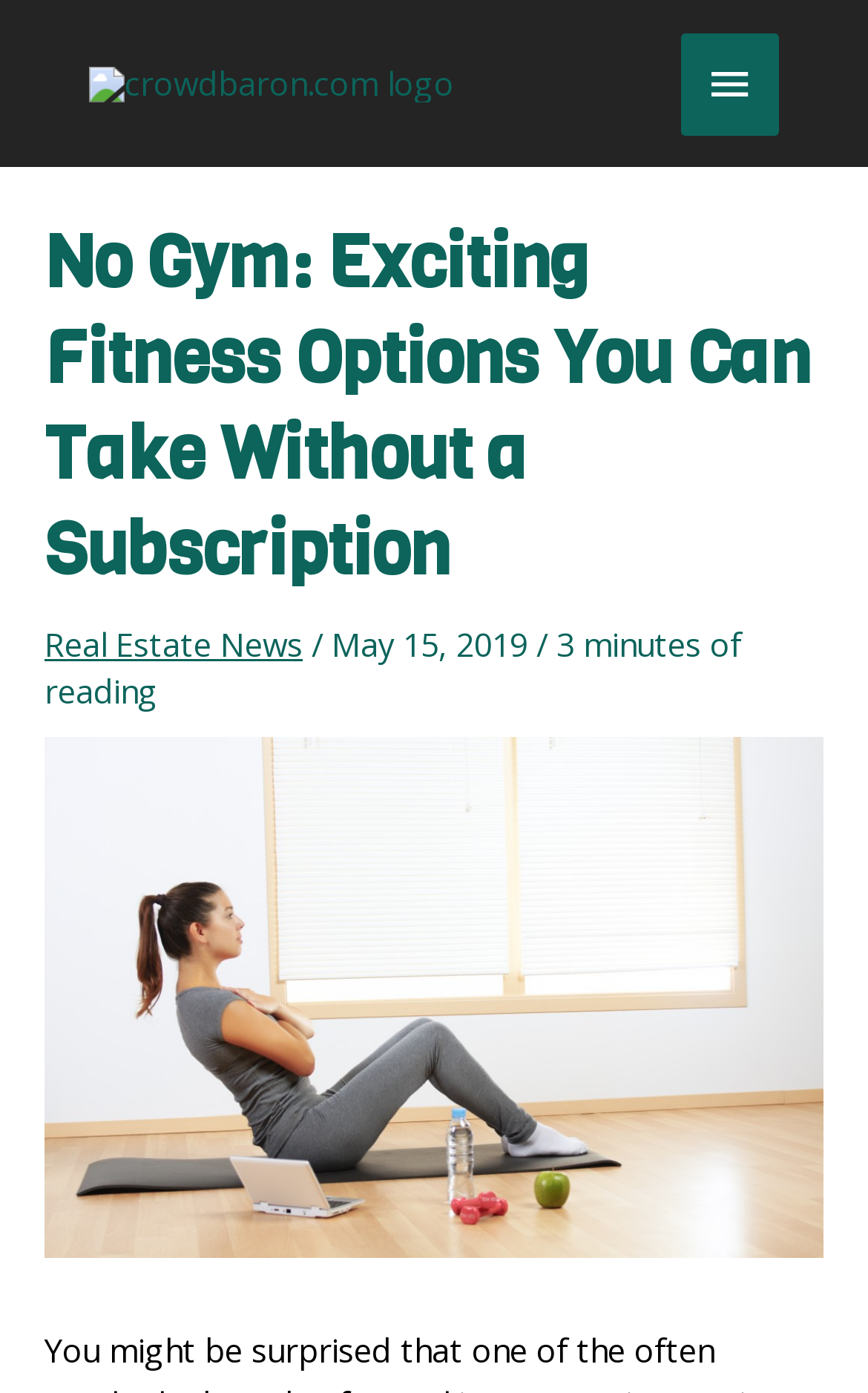What is the date of the article?
Look at the screenshot and respond with one word or a short phrase.

May 15, 2019